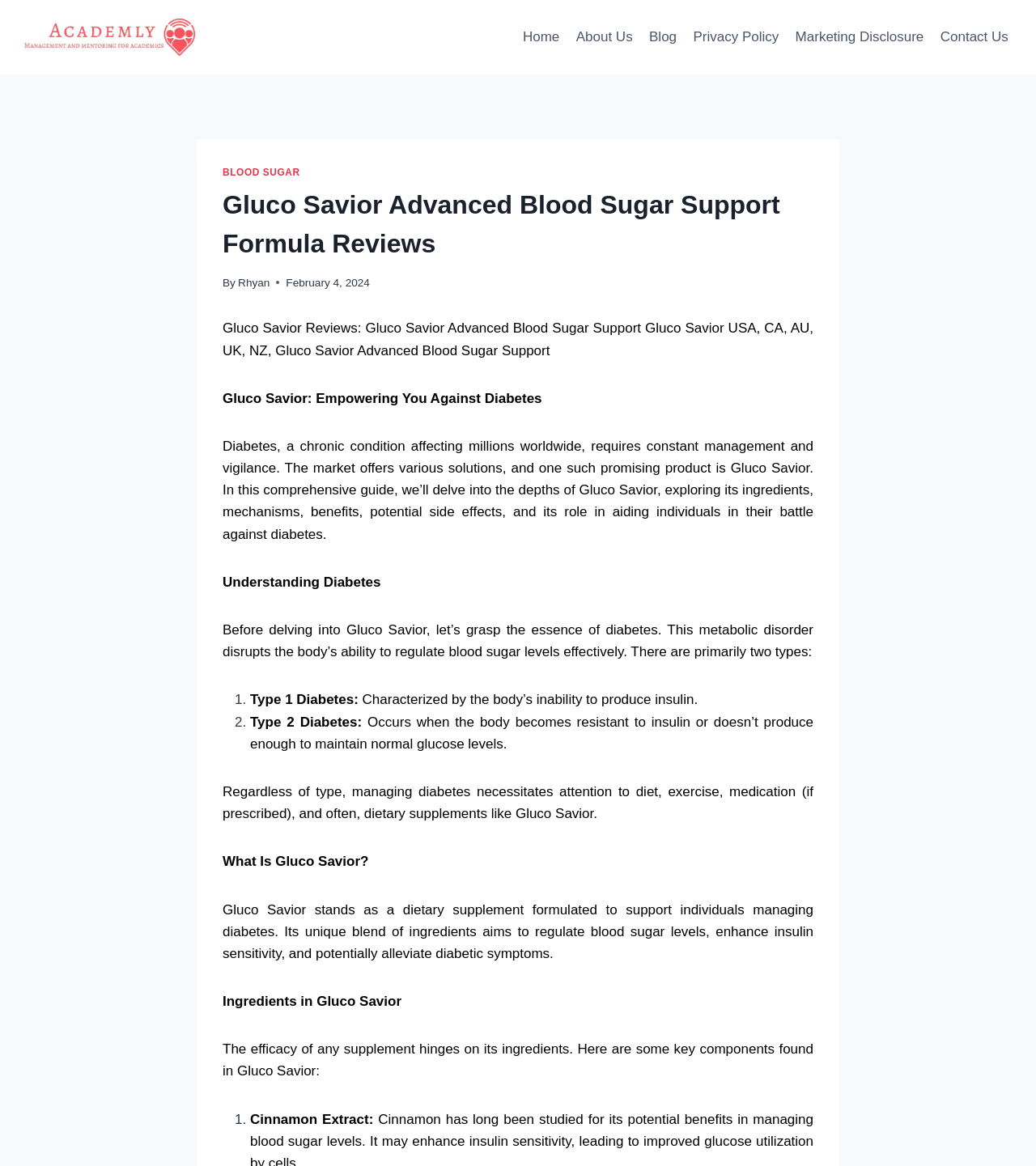Highlight the bounding box of the UI element that corresponds to this description: "alt="Academly"".

[0.019, 0.0, 0.198, 0.064]